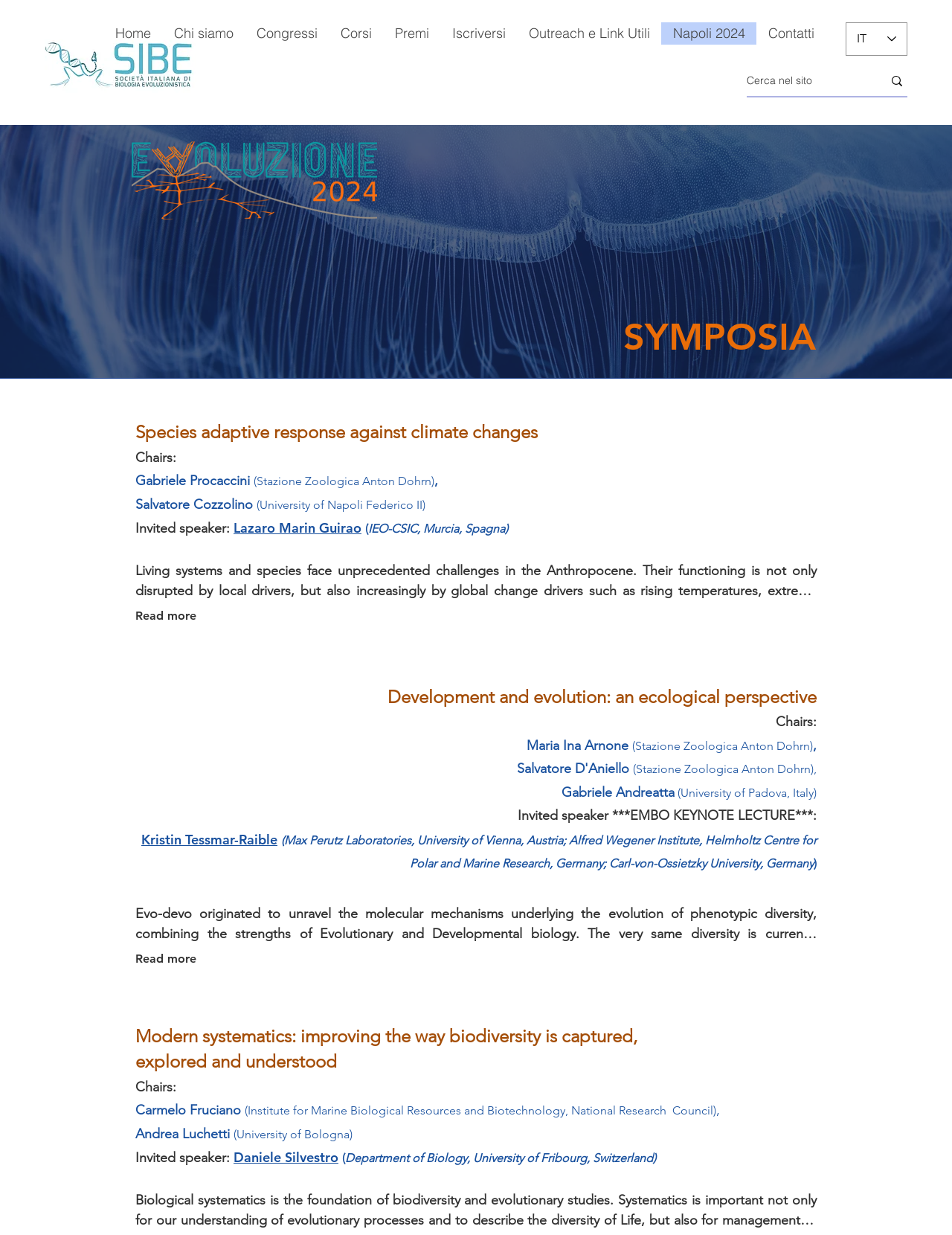Please determine the bounding box coordinates for the UI element described here. Use the format (top-left x, top-left y, bottom-right x, bottom-right y) with values bounded between 0 and 1: Lazaro Marin Guirao

[0.245, 0.421, 0.38, 0.434]